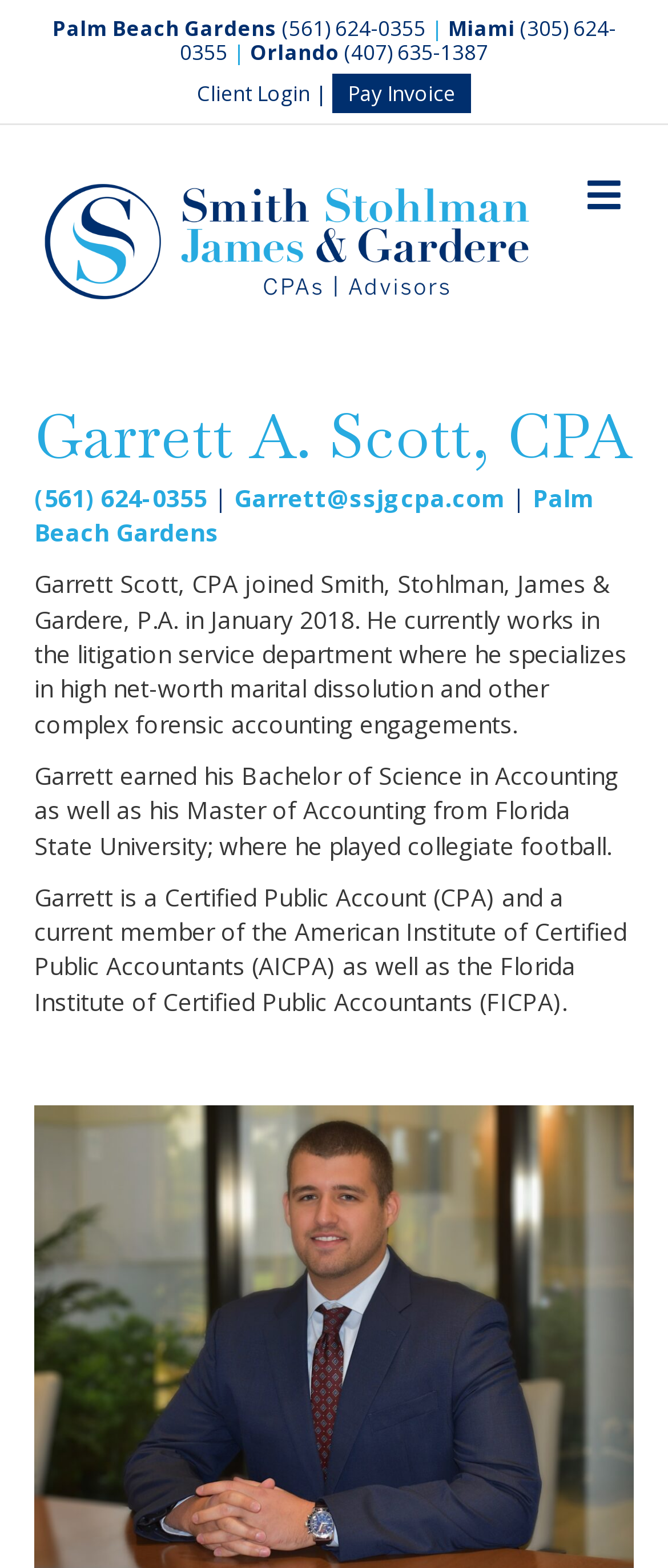Use one word or a short phrase to answer the question provided: 
What is the phone number for Palm Beach Gardens?

(561) 624-0355